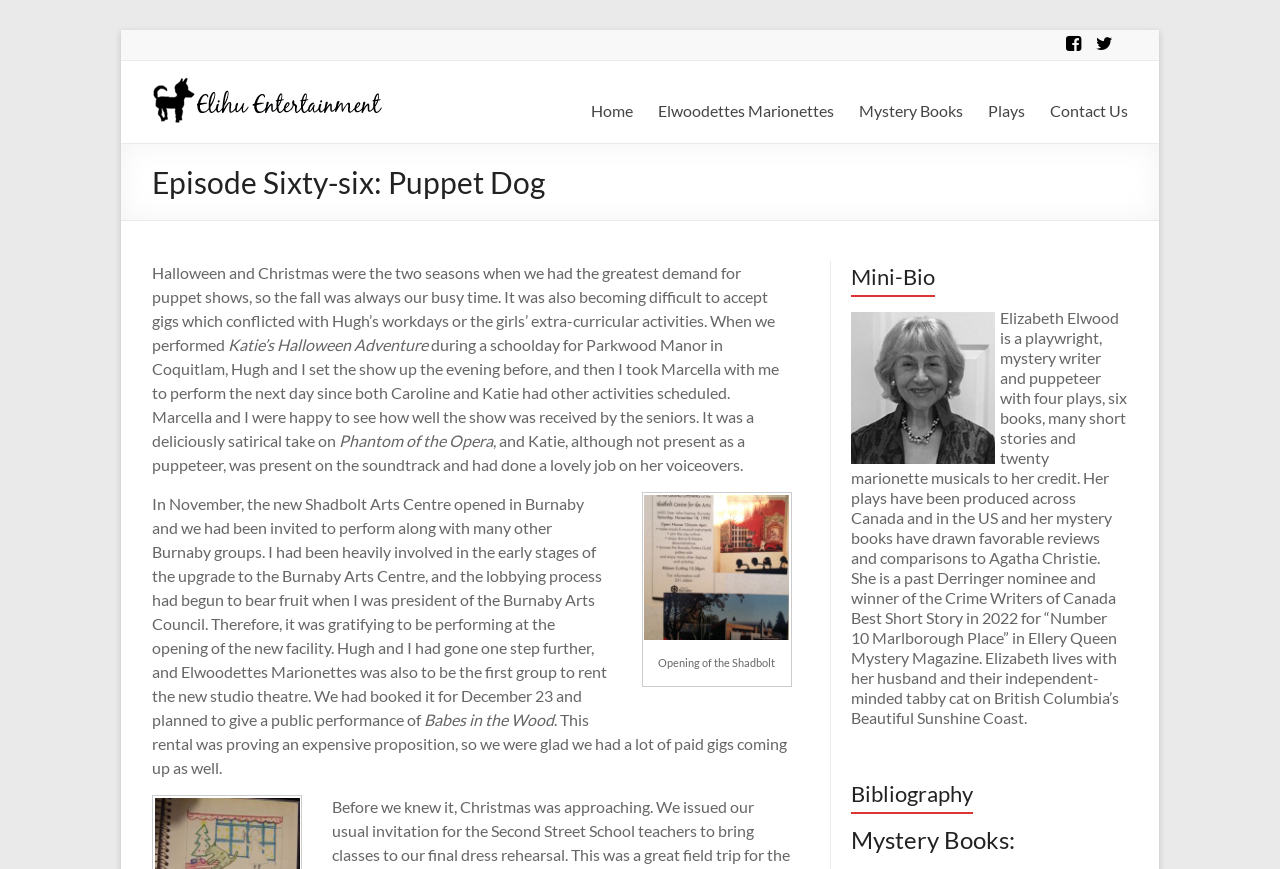Specify the bounding box coordinates of the region I need to click to perform the following instruction: "View the 'Episode Sixty-six: Puppet Dog' article". The coordinates must be four float numbers in the range of 0 to 1, i.e., [left, top, right, bottom].

[0.119, 0.189, 0.426, 0.23]